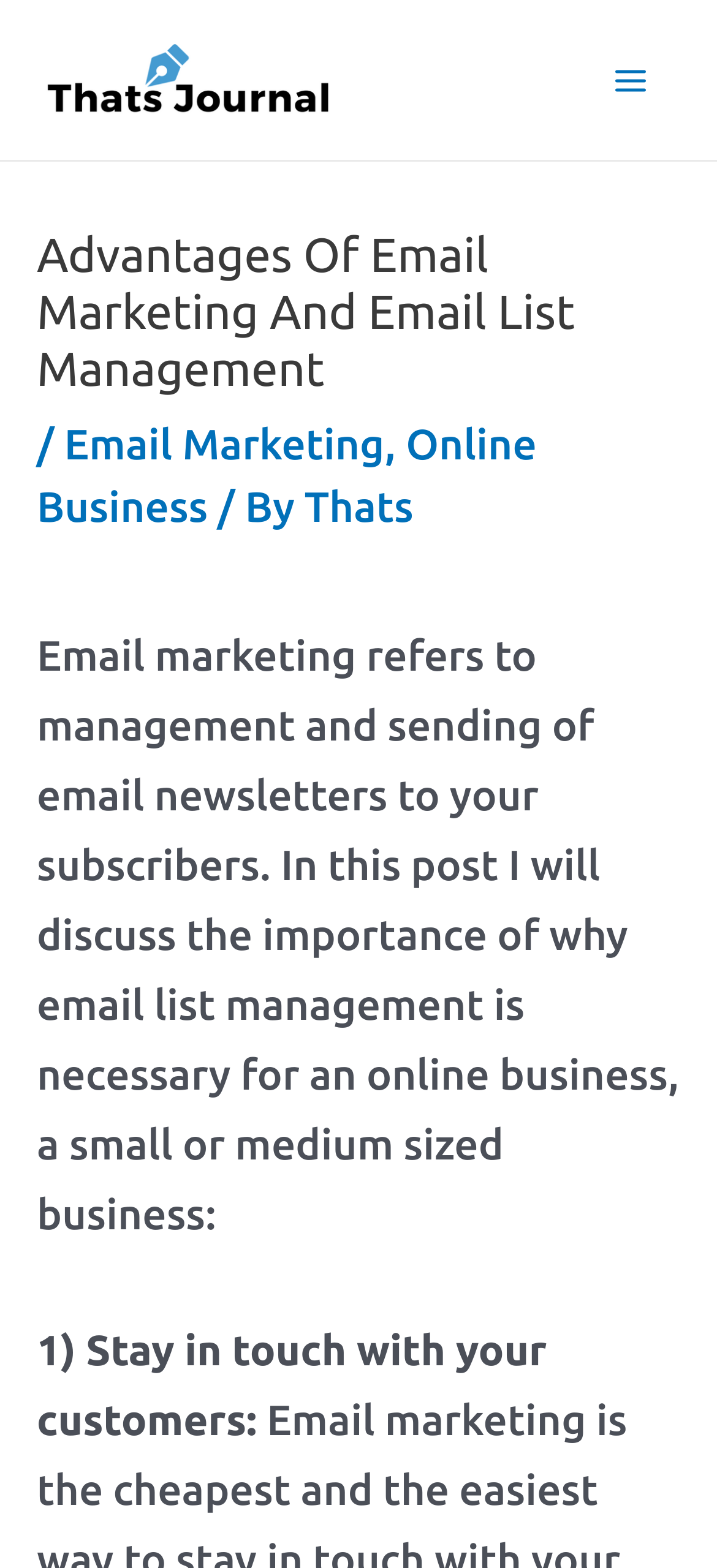What is email marketing?
Based on the visual, give a brief answer using one word or a short phrase.

Management and sending of email newsletters